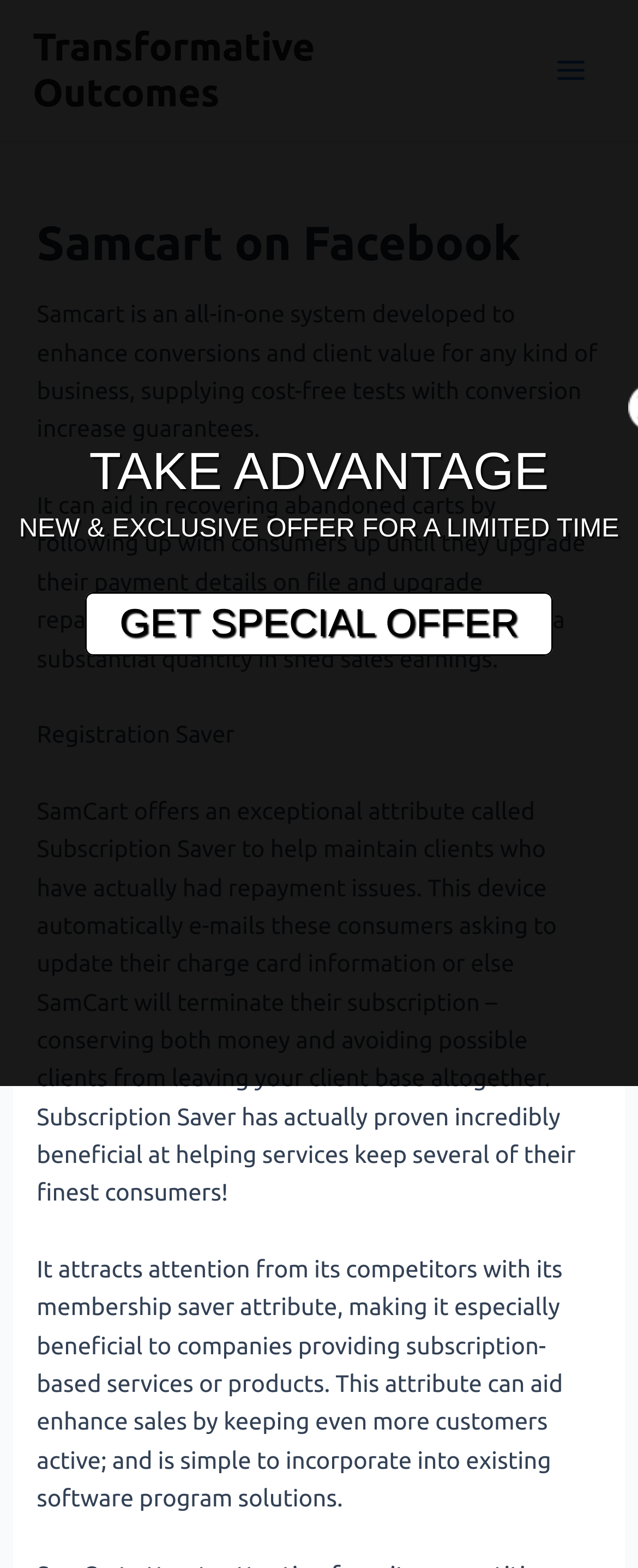From the element description GET SPECIAL OFFER, predict the bounding box coordinates of the UI element. The coordinates must be specified in the format (top-left x, top-left y, bottom-right x, bottom-right y) and should be within the 0 to 1 range.

[0.133, 0.377, 0.867, 0.418]